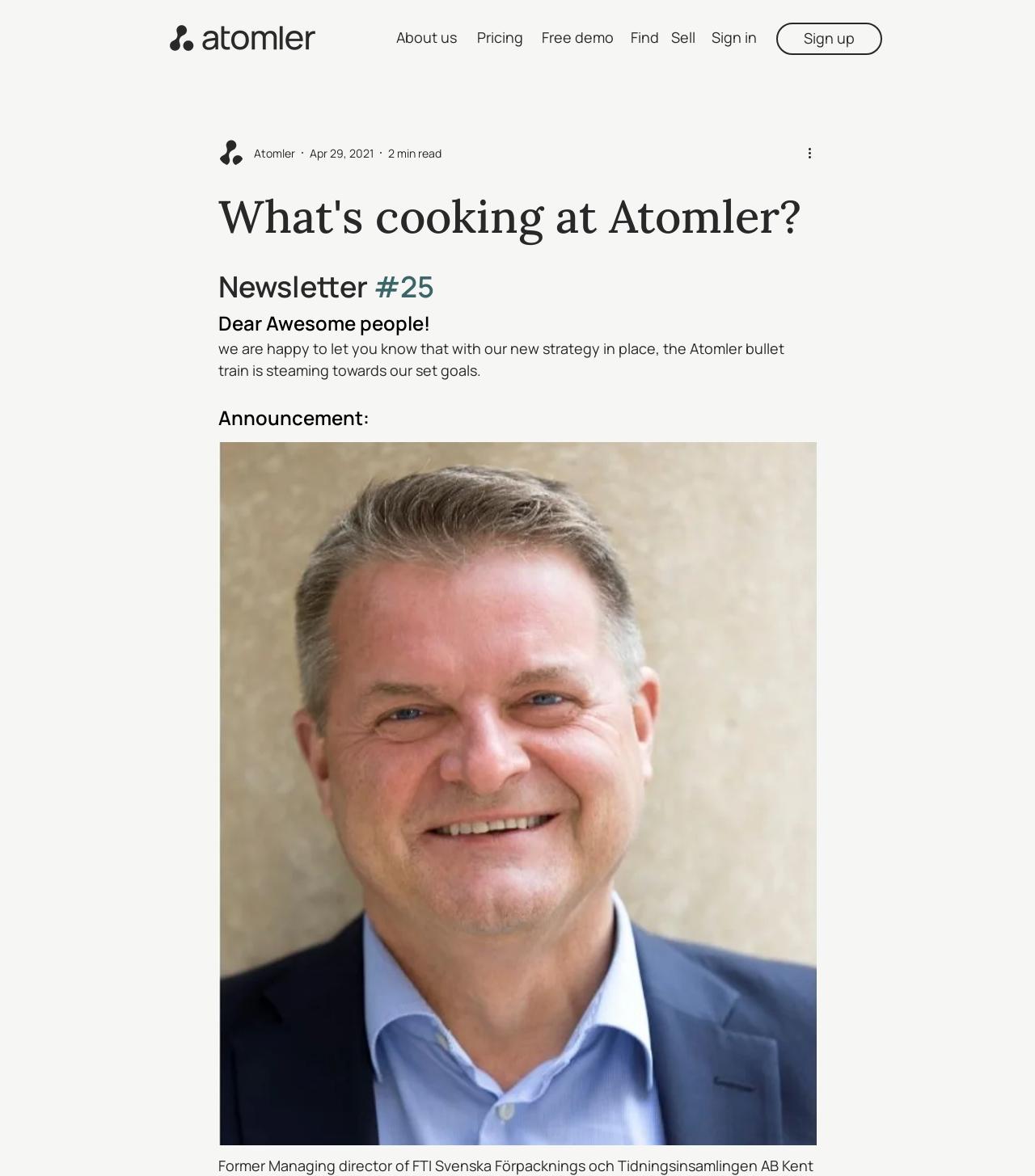Based on the image, provide a detailed and complete answer to the question: 
How long does it take to read the newsletter?

The reading time of the newsletter can be found below the company name, where it says '2 min read'. This indicates that it will take approximately 2 minutes to read the entire newsletter.